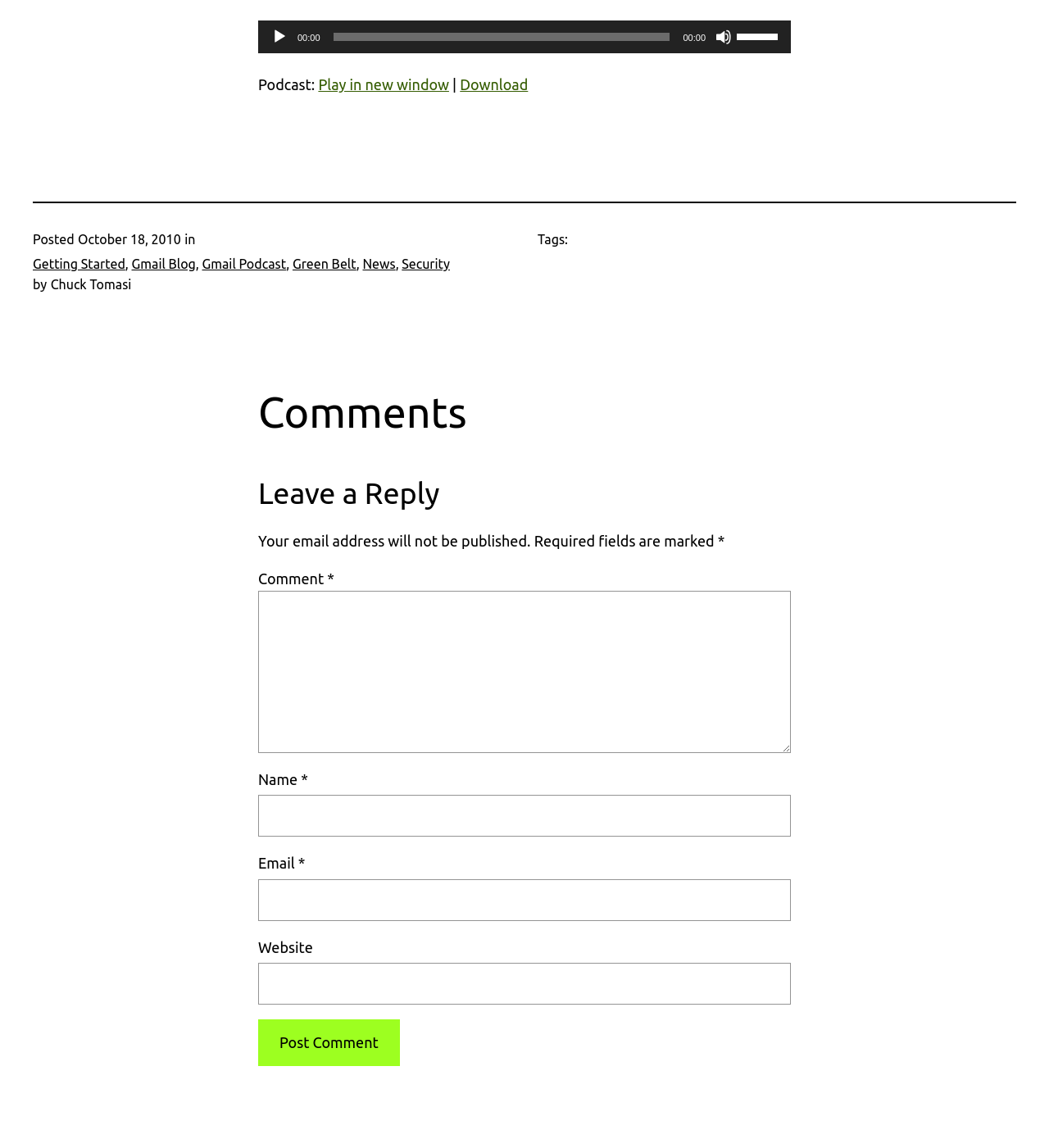Please identify the bounding box coordinates of the element that needs to be clicked to execute the following command: "Leave a comment". Provide the bounding box using four float numbers between 0 and 1, formatted as [left, top, right, bottom].

[0.246, 0.515, 0.754, 0.656]